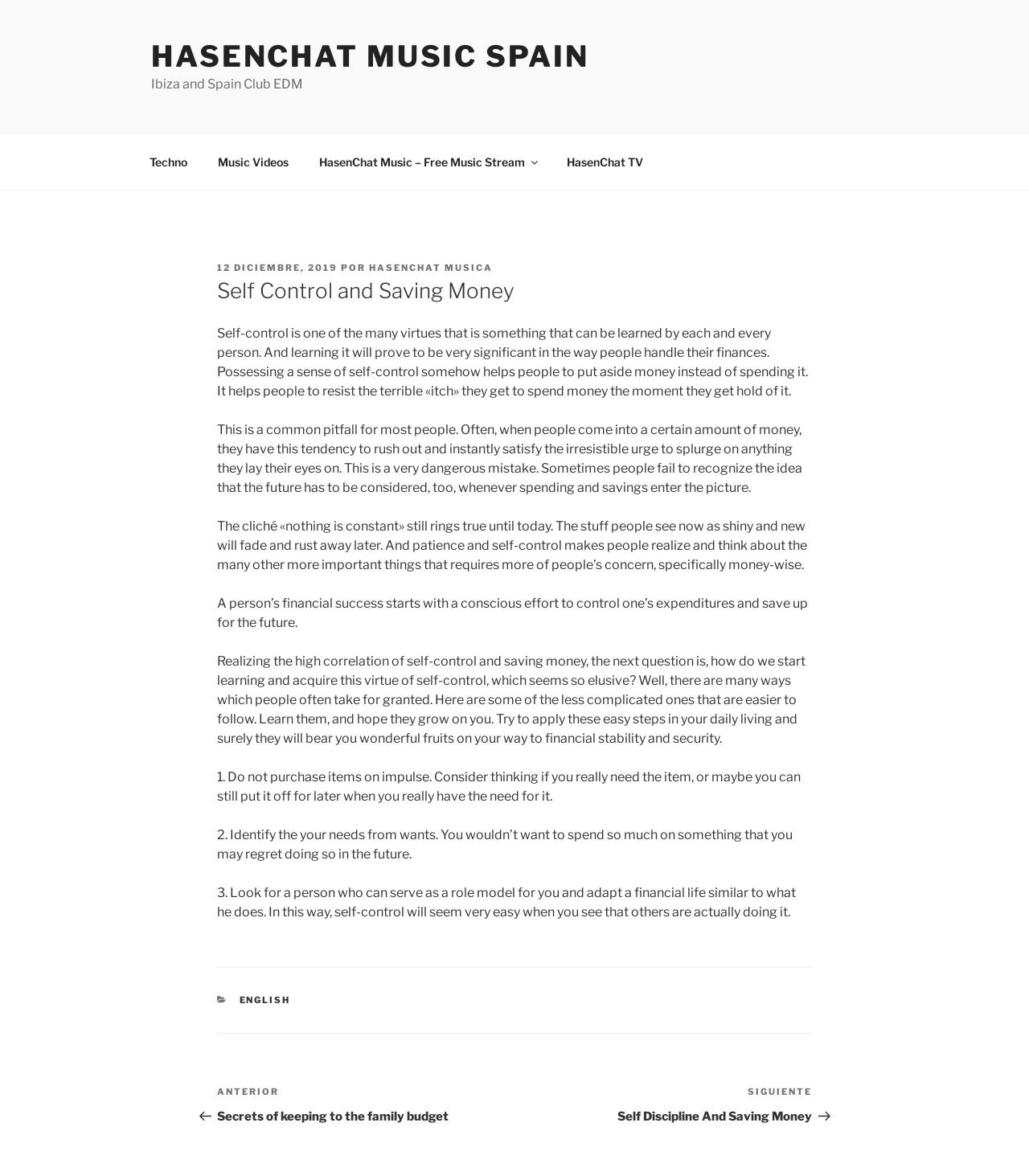Please determine the main heading text of this webpage.

Self Control and Saving Money